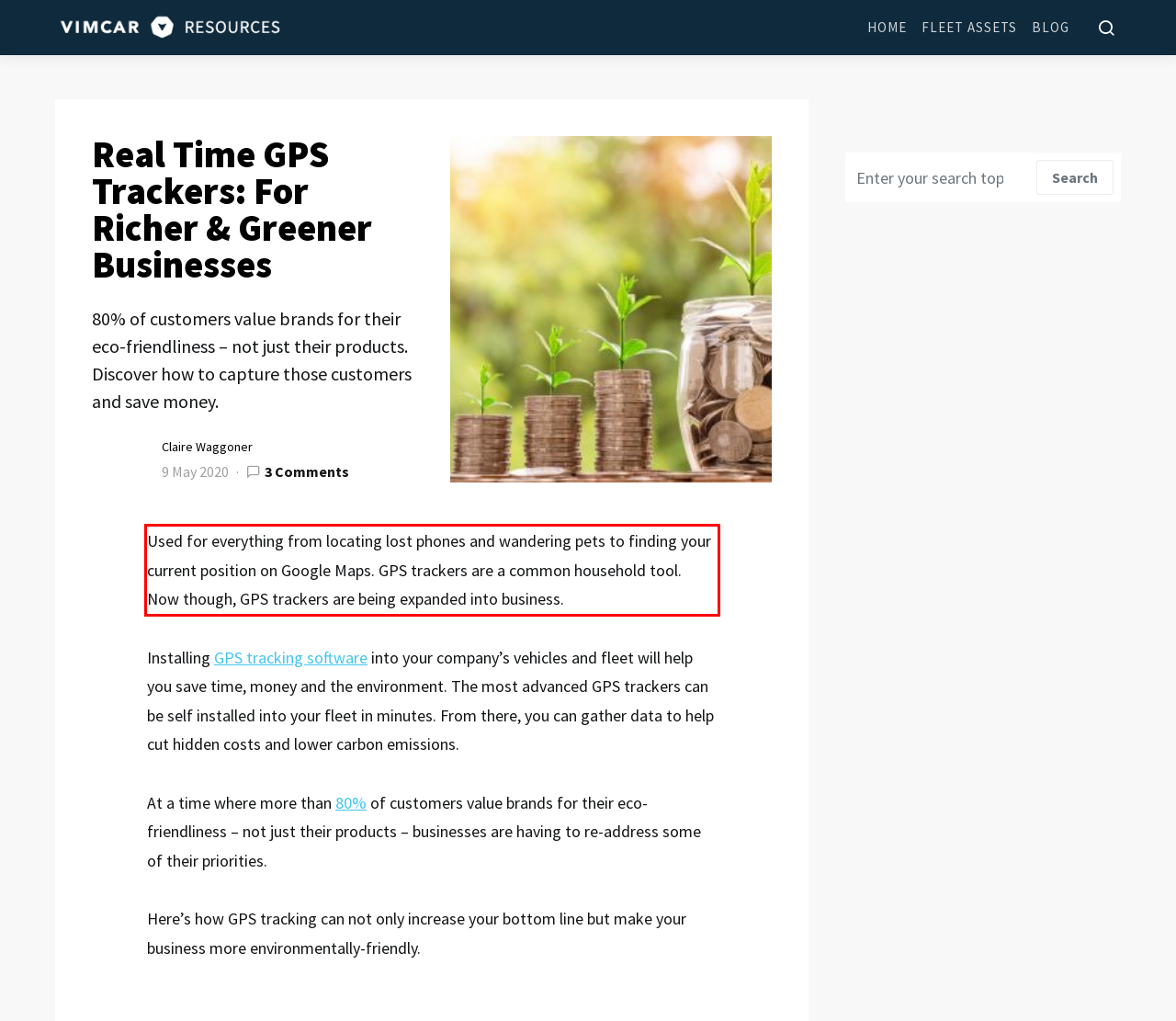You have a screenshot with a red rectangle around a UI element. Recognize and extract the text within this red bounding box using OCR.

Used for everything from locating lost phones and wandering pets to finding your current position on Google Maps. GPS trackers are a common household tool. Now though, GPS trackers are being expanded into business.